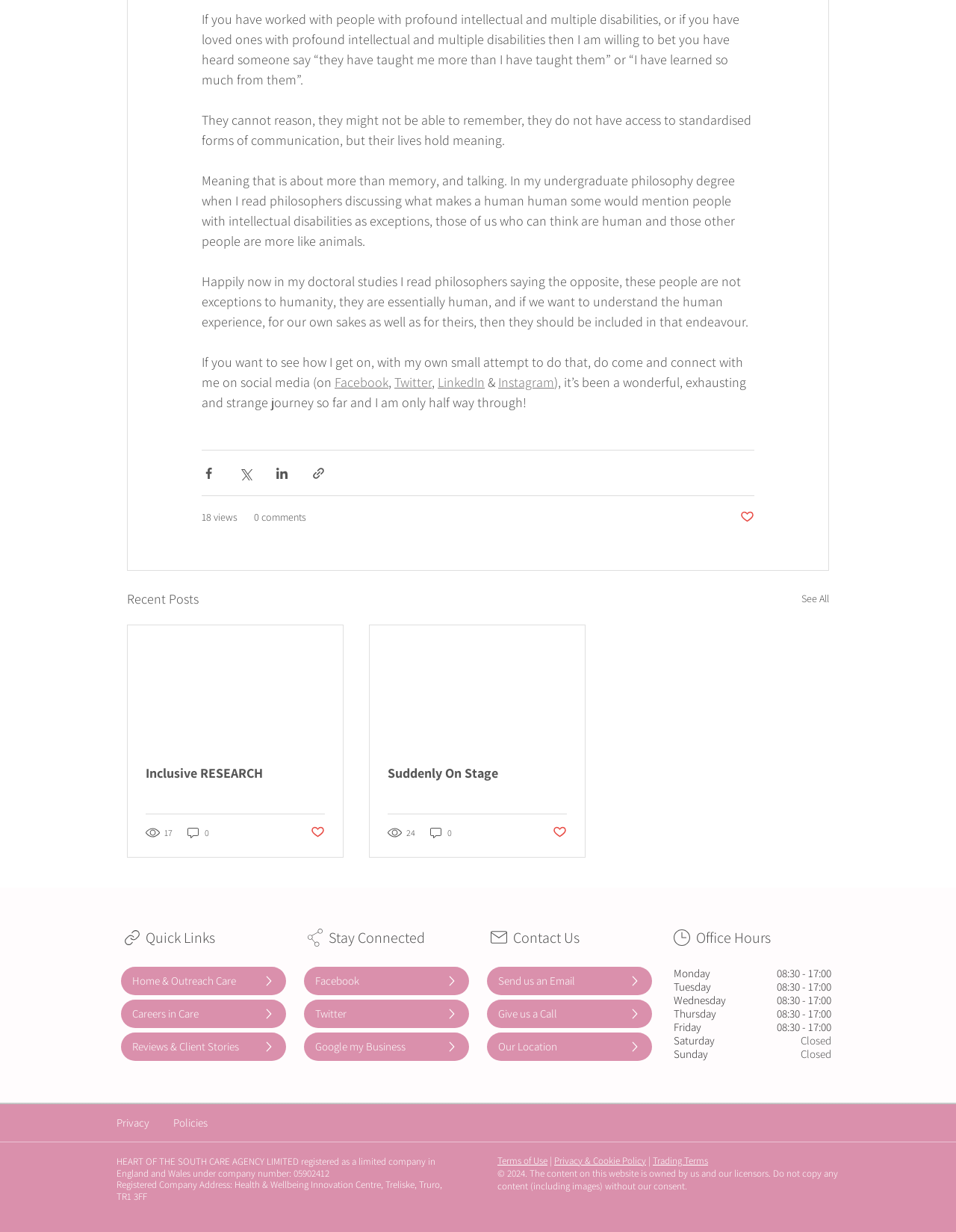Provide a brief response in the form of a single word or phrase:
What are the office hours of the Heart of the South Care Agency?

08:30 - 17:00, Monday to Friday